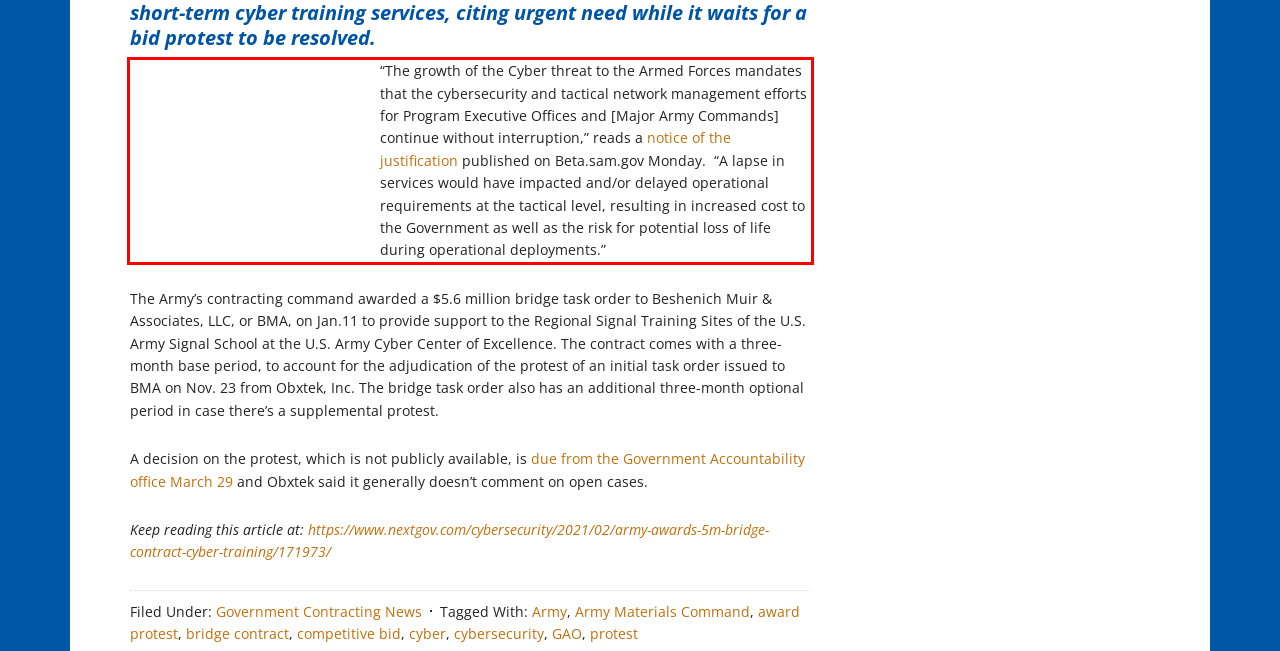The screenshot you have been given contains a UI element surrounded by a red rectangle. Use OCR to read and extract the text inside this red rectangle.

“The growth of the Cyber threat to the Armed Forces mandates that the cybersecurity and tactical network management efforts for Program Executive Offices and [Major Army Commands] continue without interruption,” reads a notice of the justification published on Beta.sam.gov Monday. “A lapse in services would have impacted and/or delayed operational requirements at the tactical level, resulting in increased cost to the Government as well as the risk for potential loss of life during operational deployments.”